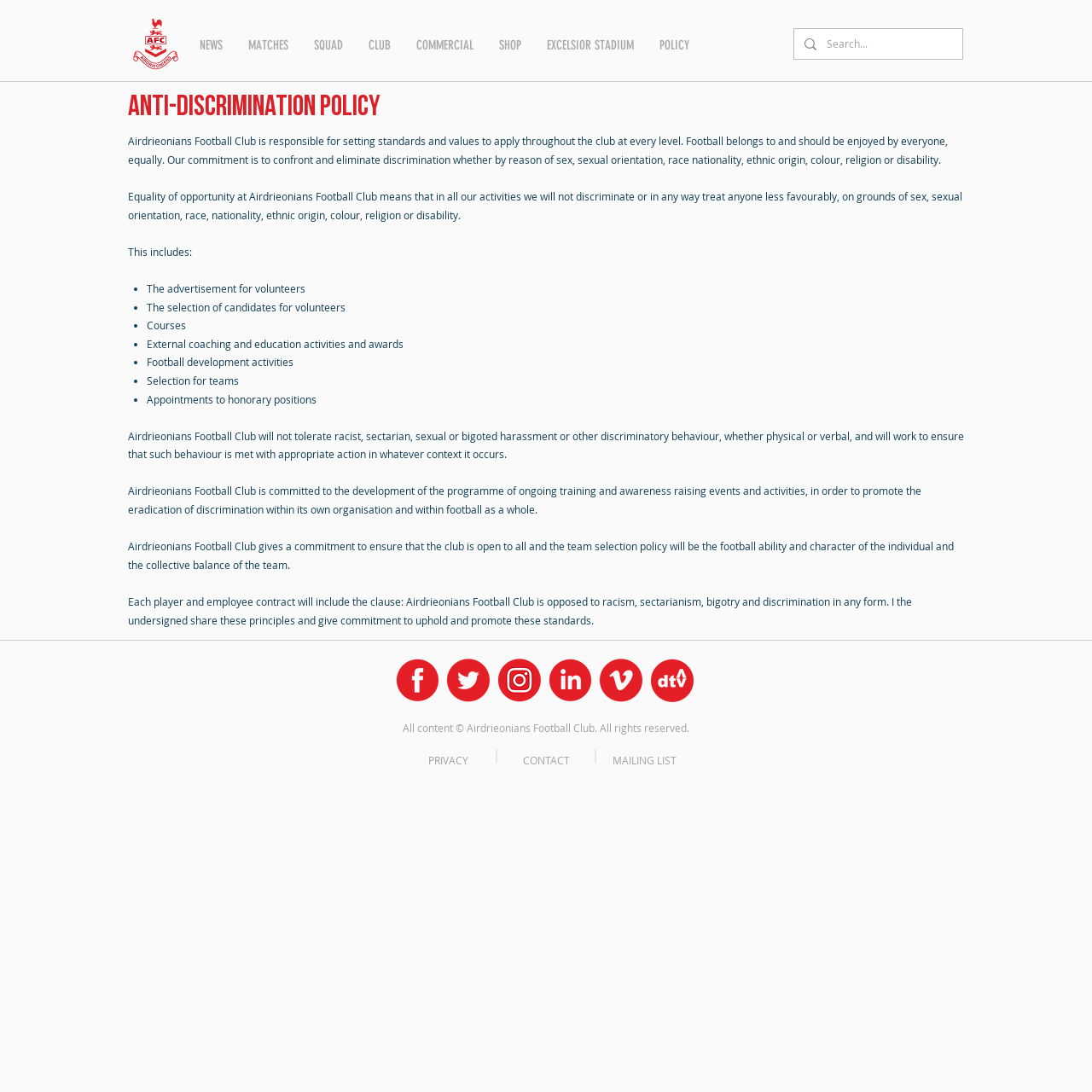Indicate the bounding box coordinates of the element that needs to be clicked to satisfy the following instruction: "View EXCELSIOR STADIUM". The coordinates should be four float numbers between 0 and 1, i.e., [left, top, right, bottom].

[0.489, 0.022, 0.592, 0.061]